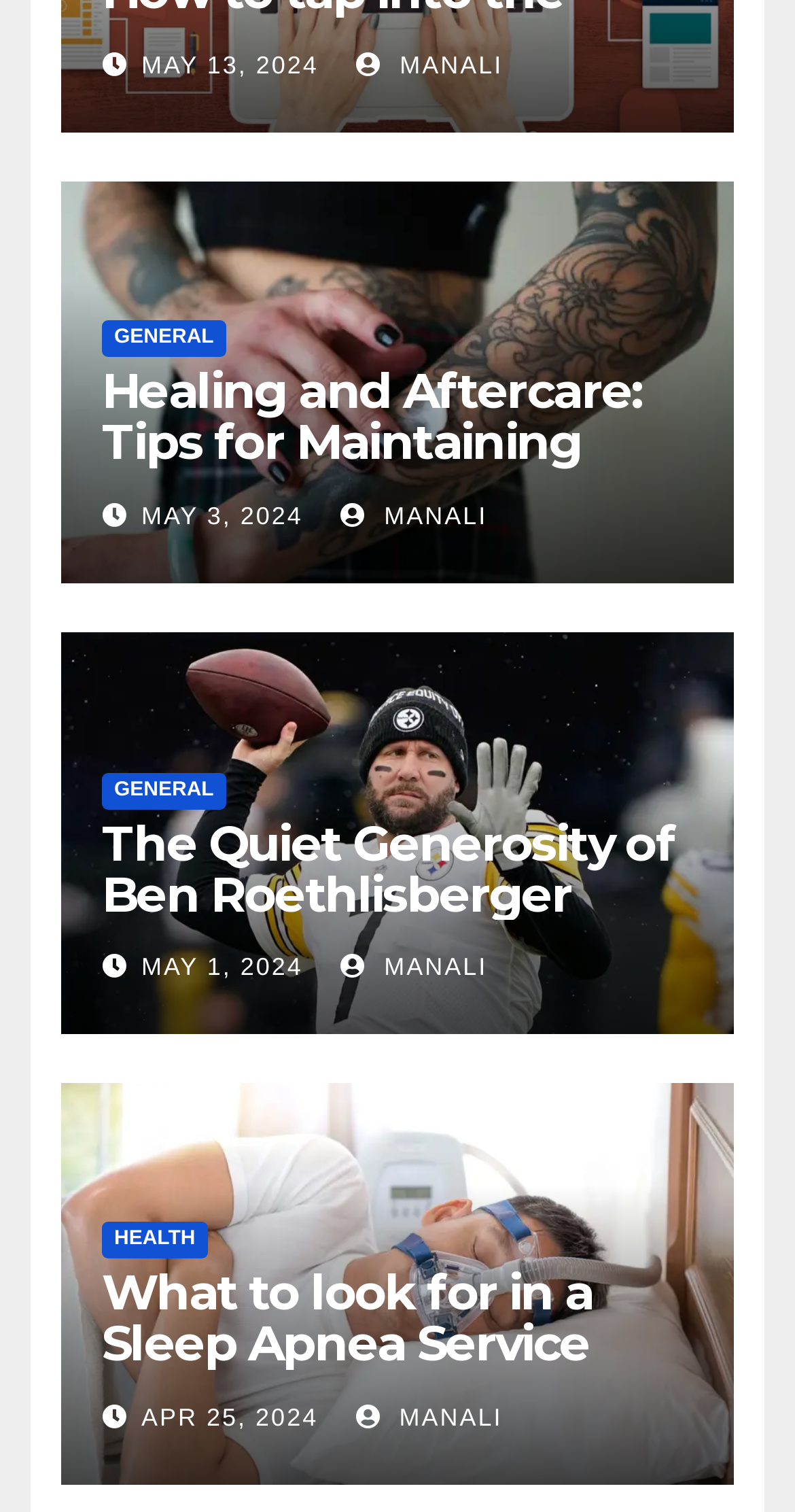Given the element description May 1, 2024, predict the bounding box coordinates for the UI element in the webpage screenshot. The format should be (top-left x, top-left y, bottom-right x, bottom-right y), and the values should be between 0 and 1.

[0.178, 0.63, 0.381, 0.649]